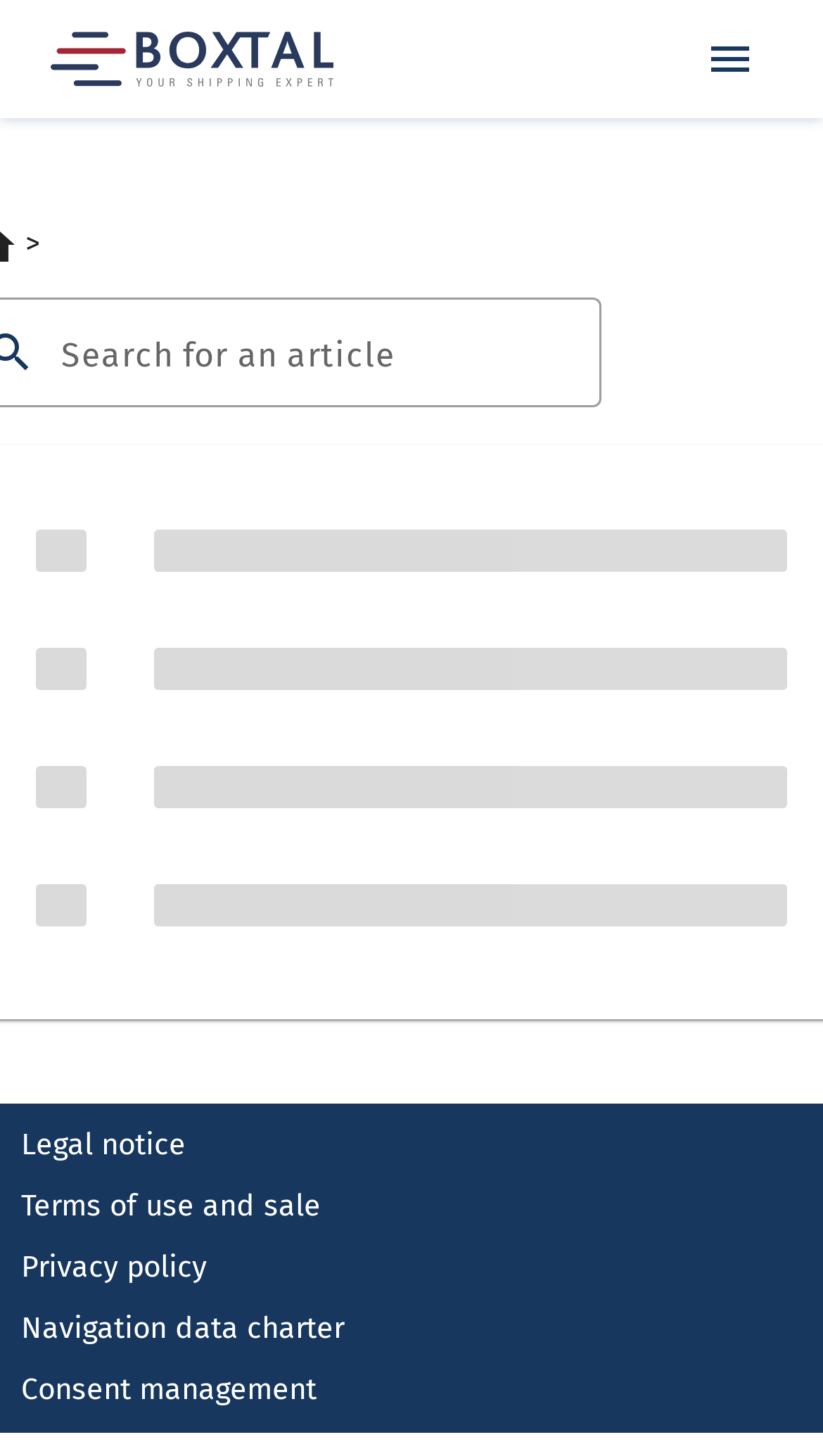Write an exhaustive caption that covers the webpage's main aspects.

The webpage is the Boxtal Help Center, featuring a logo at the top left corner. A button with a dropdown menu is located at the top right corner. The main content area takes up most of the page, with a search bar at the top, consisting of a textbox and a static text "Search for an article". 

Below the search bar, there is a greater-than symbol (>) at the top left corner of the main content area. The rest of the main content area is empty, suggesting that the search results or article content will be displayed here.

At the bottom of the page, there are five links to legal and policy-related pages, including "Legal notice", "Terms of use and sale", "Privacy policy", "Navigation data charter", and "Consent management". These links are aligned to the left and stacked vertically.